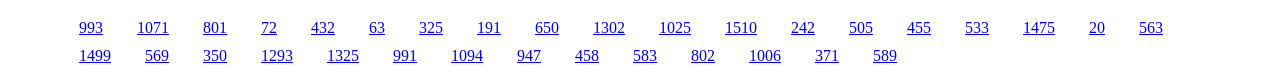How many links are on the top row?
Give a detailed response to the question by analyzing the screenshot.

By examining the bounding box coordinates, I can see that the links are arranged horizontally on the top row. There are 14 links with y1 coordinates around 0.235 and y2 coordinates around 0.451.